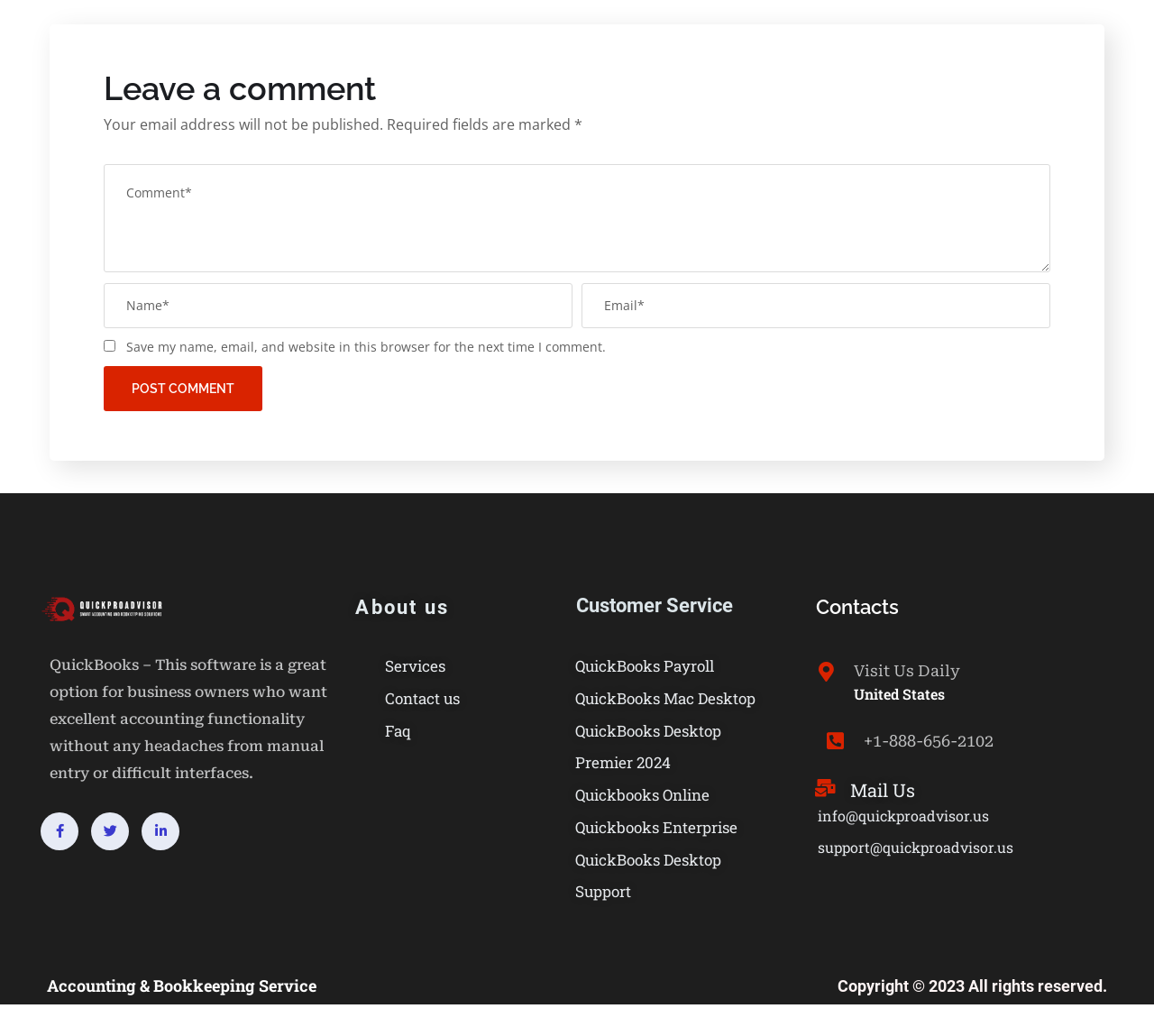Extract the bounding box coordinates for the described element: "parent_node: Search by keyword(s) name="title"". The coordinates should be represented as four float numbers between 0 and 1: [left, top, right, bottom].

None